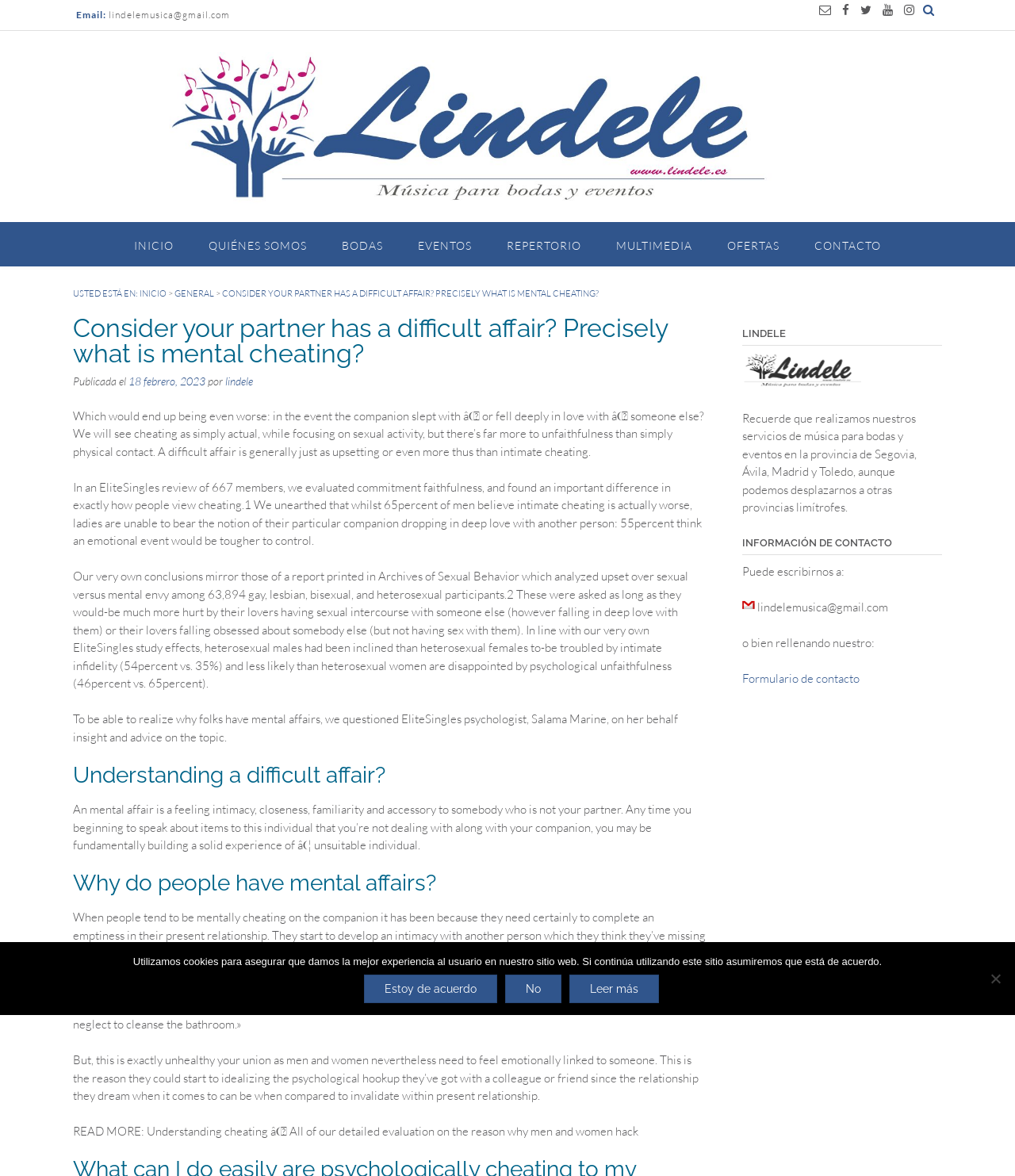Answer the question using only one word or a concise phrase: What is the title of the section that discusses the reasons for mental affairs?

Why do people have mental affairs?